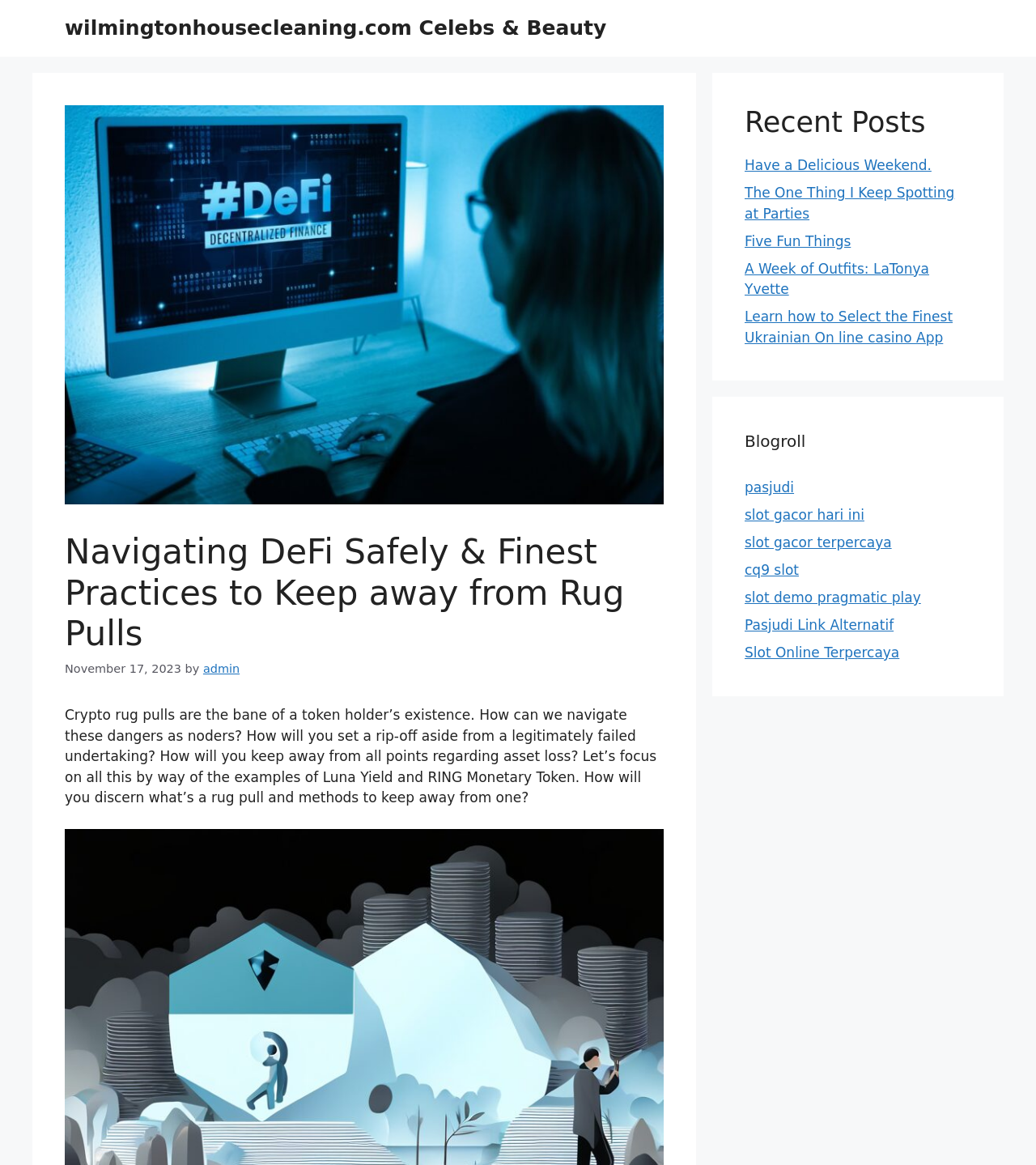Please give the bounding box coordinates of the area that should be clicked to fulfill the following instruction: "Check the recent post about having a delicious weekend". The coordinates should be in the format of four float numbers from 0 to 1, i.e., [left, top, right, bottom].

[0.719, 0.135, 0.899, 0.149]